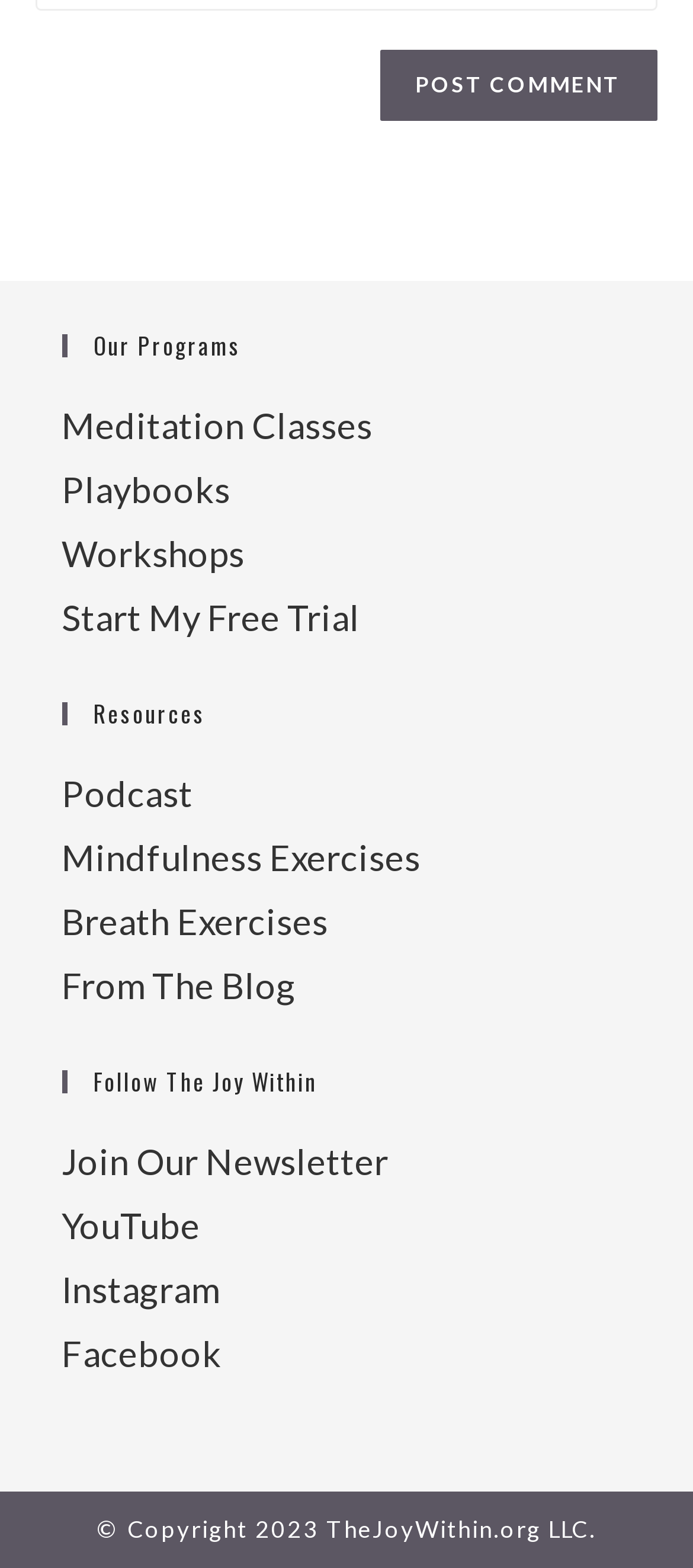Locate the bounding box for the described UI element: "Podcast". Ensure the coordinates are four float numbers between 0 and 1, formatted as [left, top, right, bottom].

[0.088, 0.492, 0.278, 0.52]